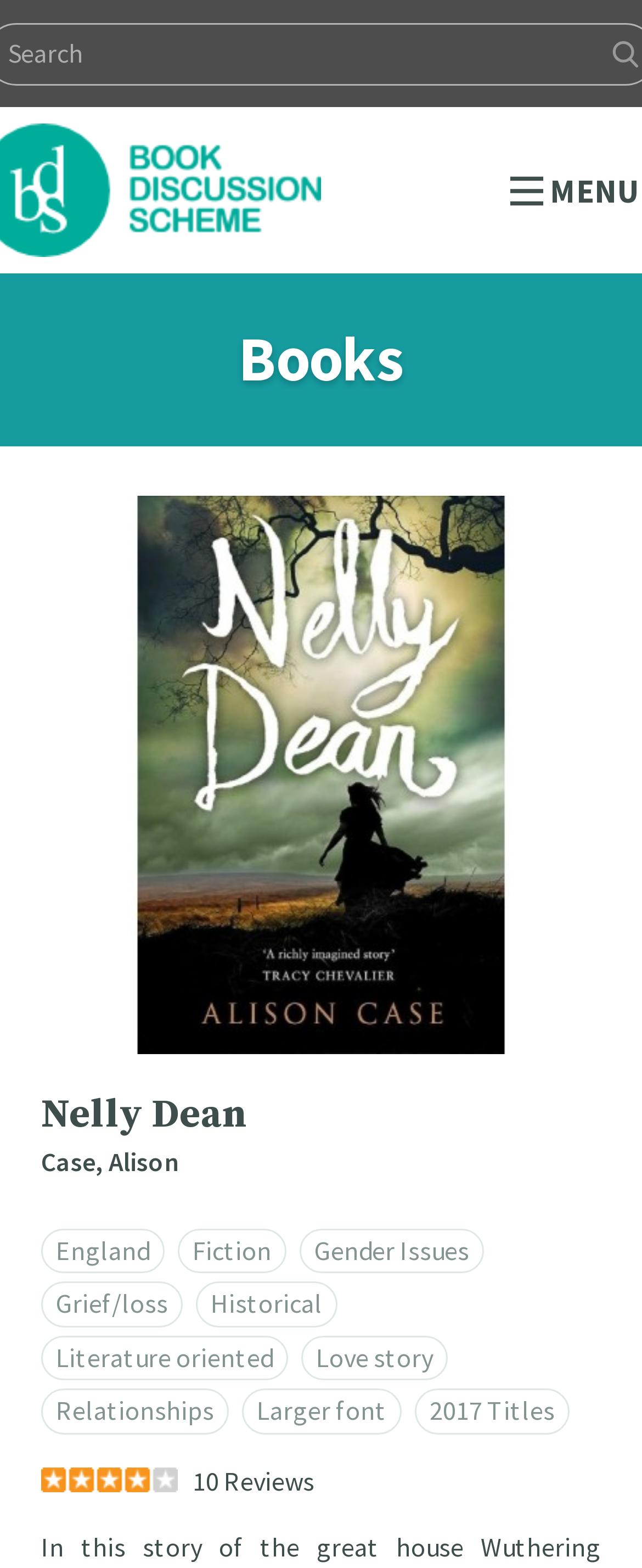Determine the bounding box coordinates for the clickable element to execute this instruction: "Click on the book title 'Nelly Dean'". Provide the coordinates as four float numbers between 0 and 1, i.e., [left, top, right, bottom].

[0.064, 0.318, 0.936, 0.339]